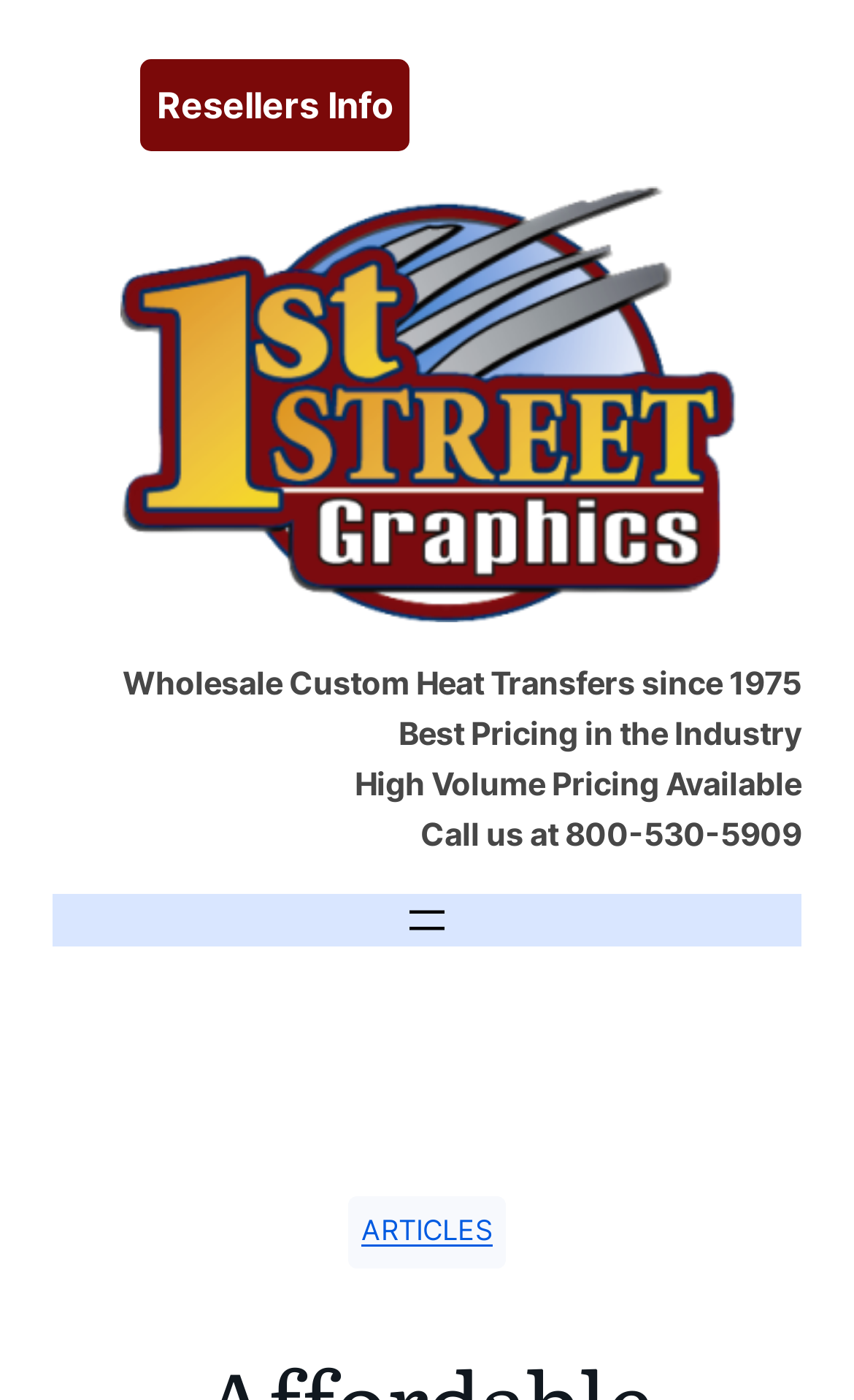Please examine the image and provide a detailed answer to the question: What is the navigation section at the top of the webpage?

The navigation section at the top of the webpage is labeled as 'Header navigation' and contains a button to open a menu.